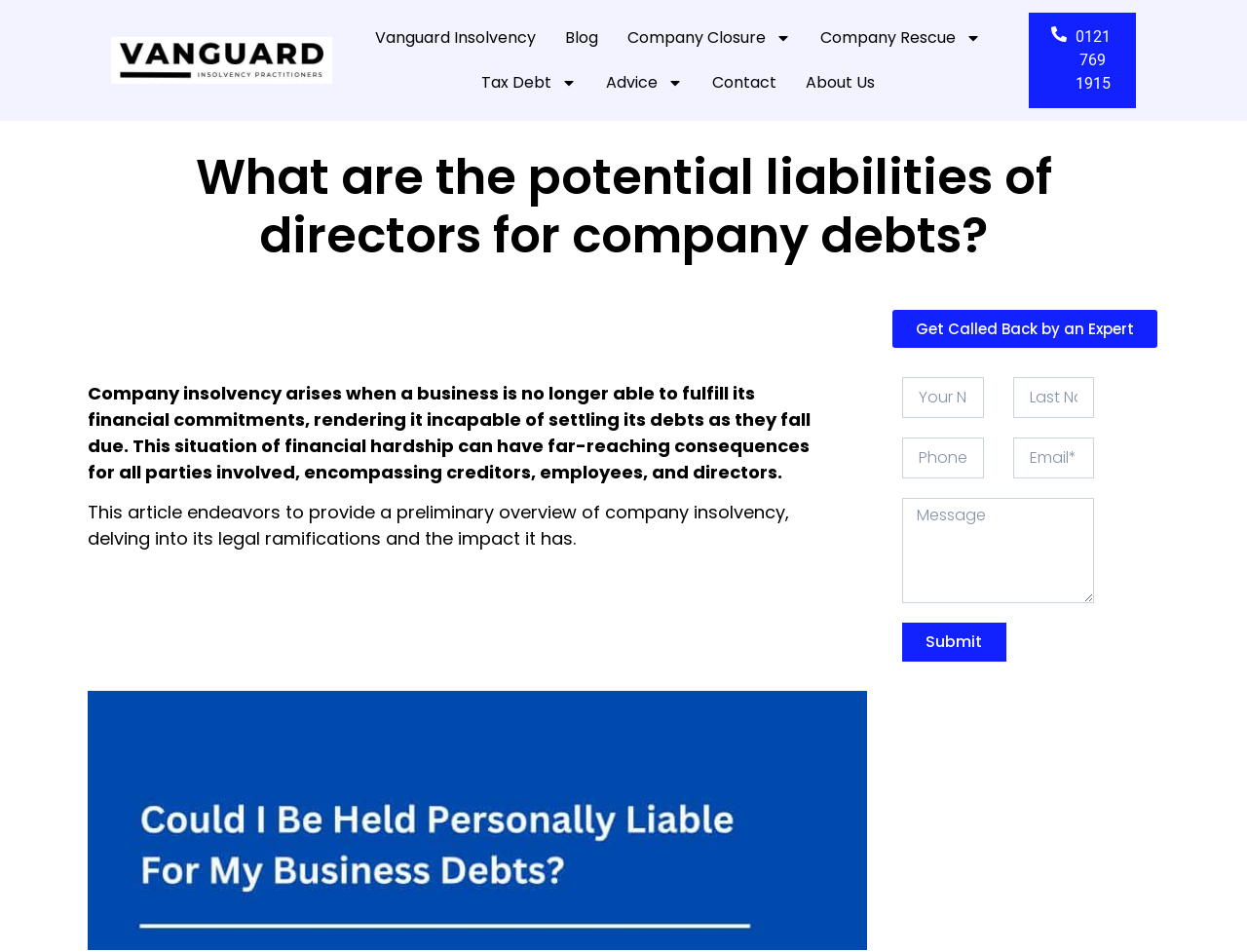Please identify the bounding box coordinates of the element I need to click to follow this instruction: "Click the 'About Us' link".

[0.634, 0.063, 0.713, 0.11]